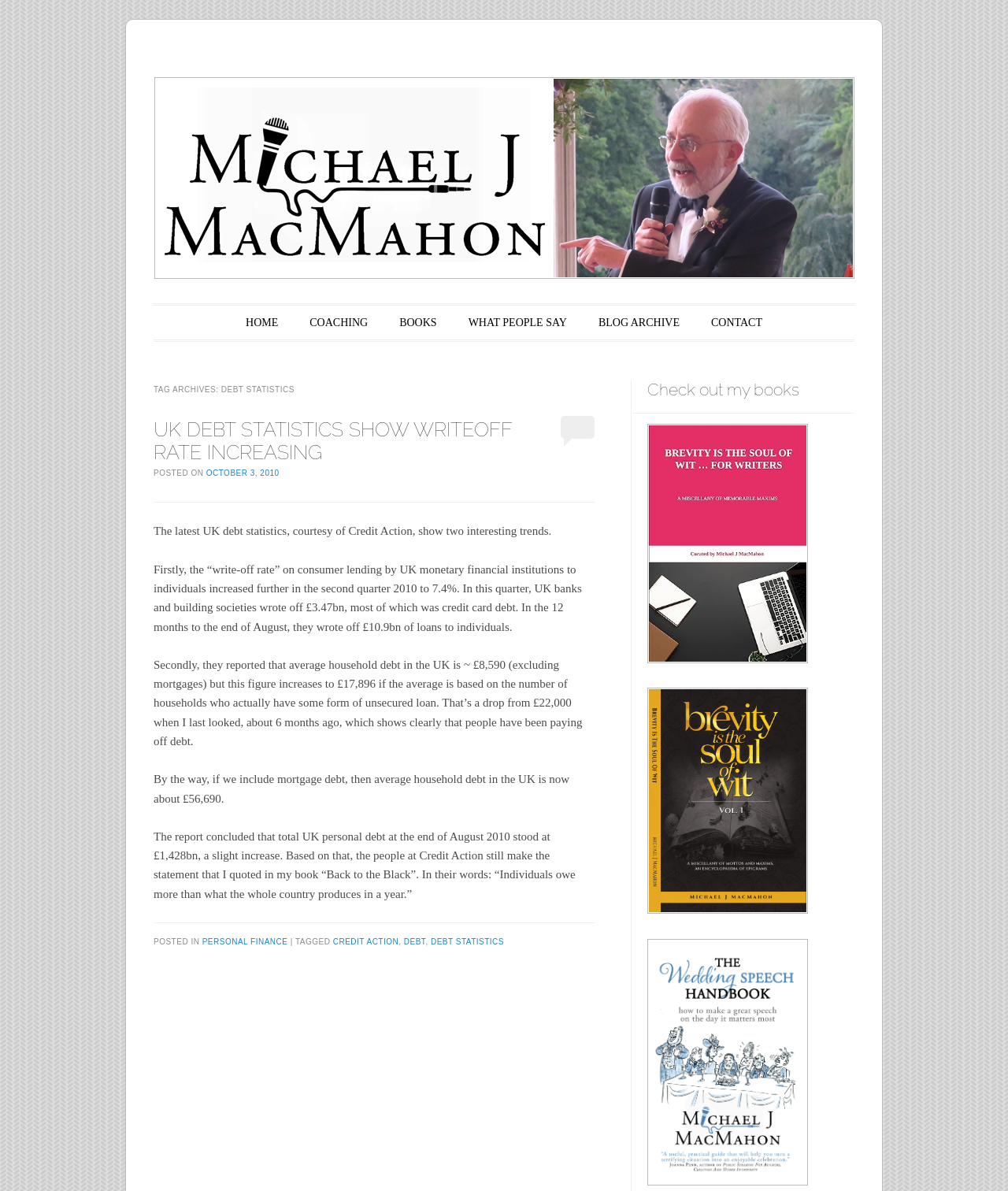Create a detailed summary of all the visual and textual information on the webpage.

The webpage is an archive of debt statistics, with a main menu at the top featuring links to "HOME", "COACHING", "BOOKS", "WHAT PEOPLE SAY", "BLOG ARCHIVE", and "CONTACT". Below the main menu, there is a header section with a heading "TAG ARCHIVES: DEBT STATISTICS".

The main content area is divided into an article section and a footer section. The article section has a heading "UK DEBT STATISTICS SHOW WRITEOFF RATE INCREASING" followed by a link to the same title. Below the heading, there is a paragraph of text discussing the latest UK debt statistics, including the write-off rate and average household debt. The text is divided into several paragraphs, each discussing a different aspect of the debt statistics.

To the right of the article section, there is a section with a heading "Check out my books" featuring a link and an image. Below this section, there are three more links, each with an image.

At the bottom of the page, there is a footer section with a heading "Post navigation" and several links to tags, including "PERSONAL FINANCE", "CREDIT ACTION", "DEBT", and "DEBT STATISTICS".